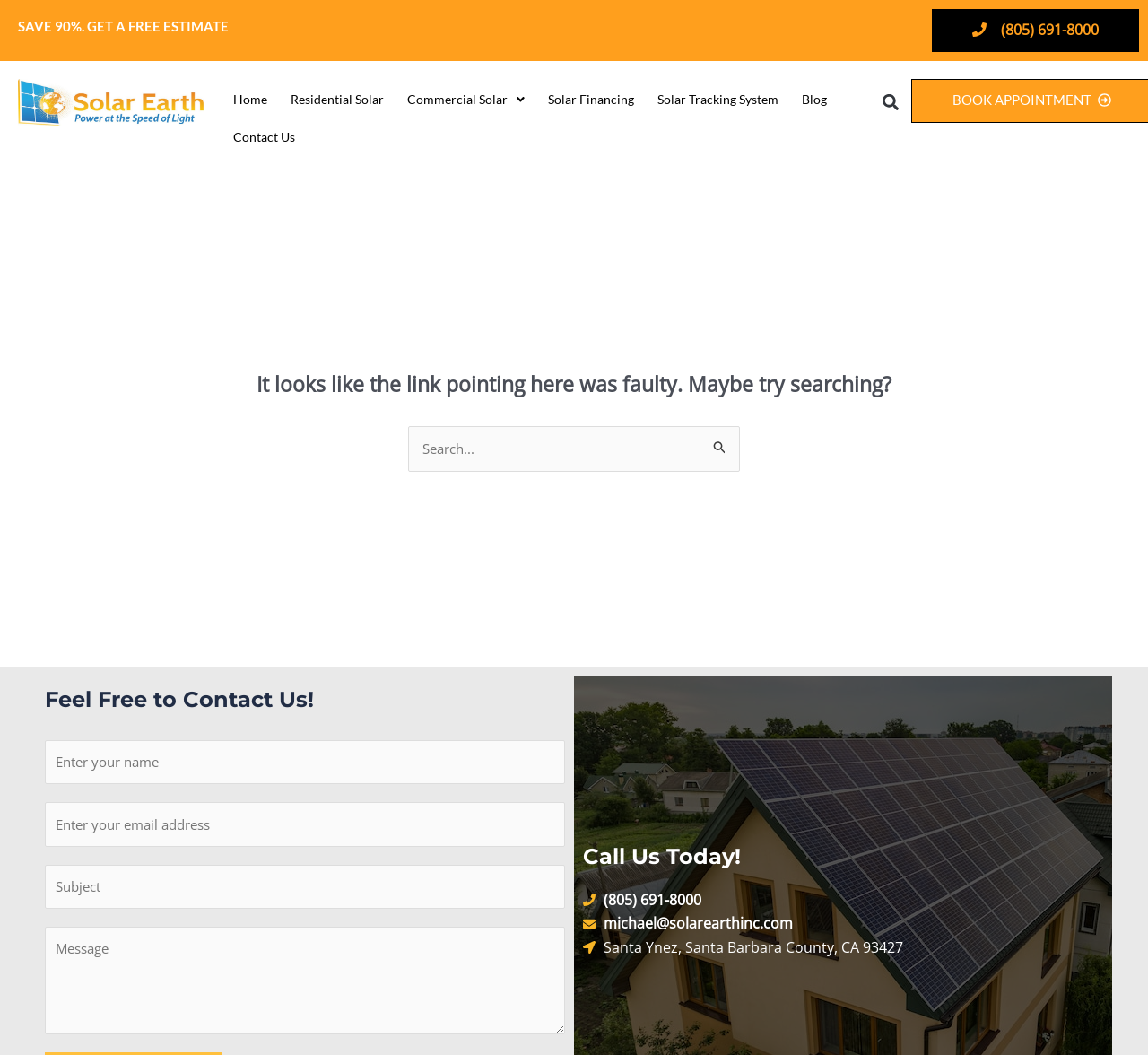Specify the bounding box coordinates for the region that must be clicked to perform the given instruction: "Click on Home".

[0.193, 0.077, 0.243, 0.112]